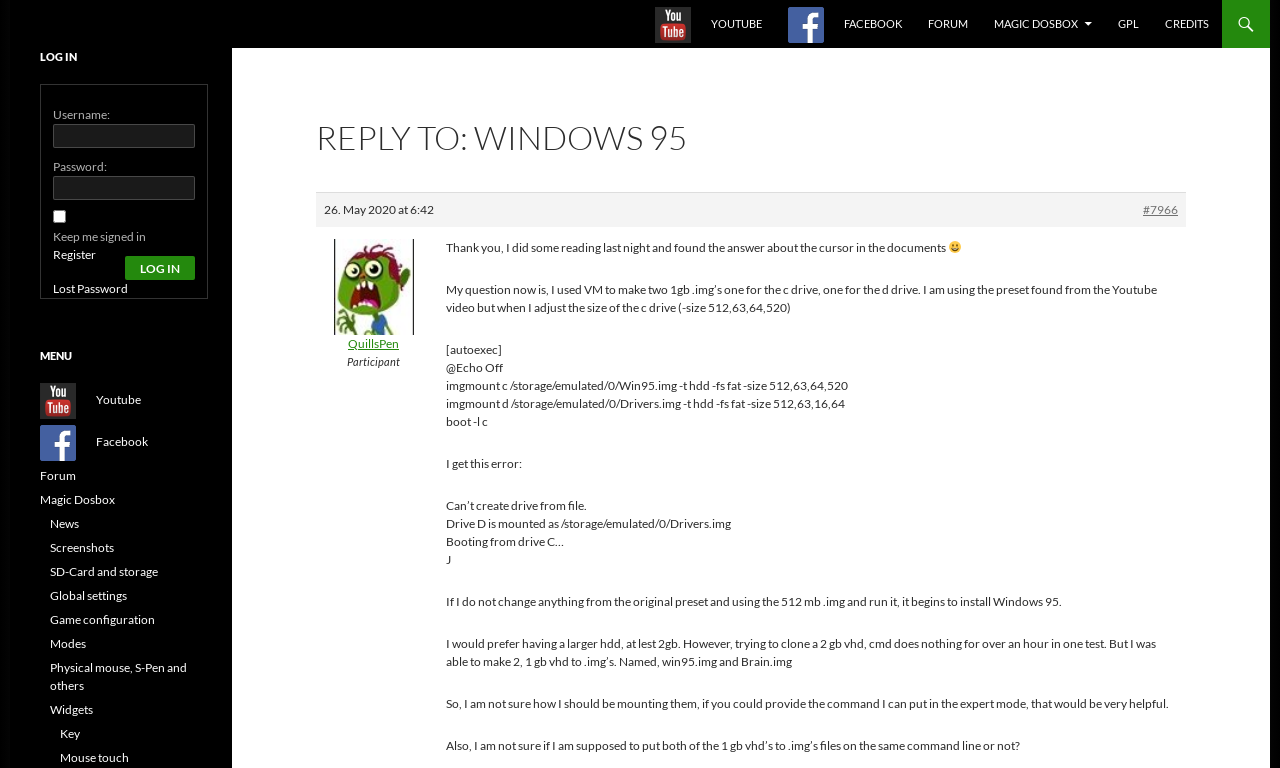Please provide a brief answer to the question using only one word or phrase: 
What is the username and password field for?

Login